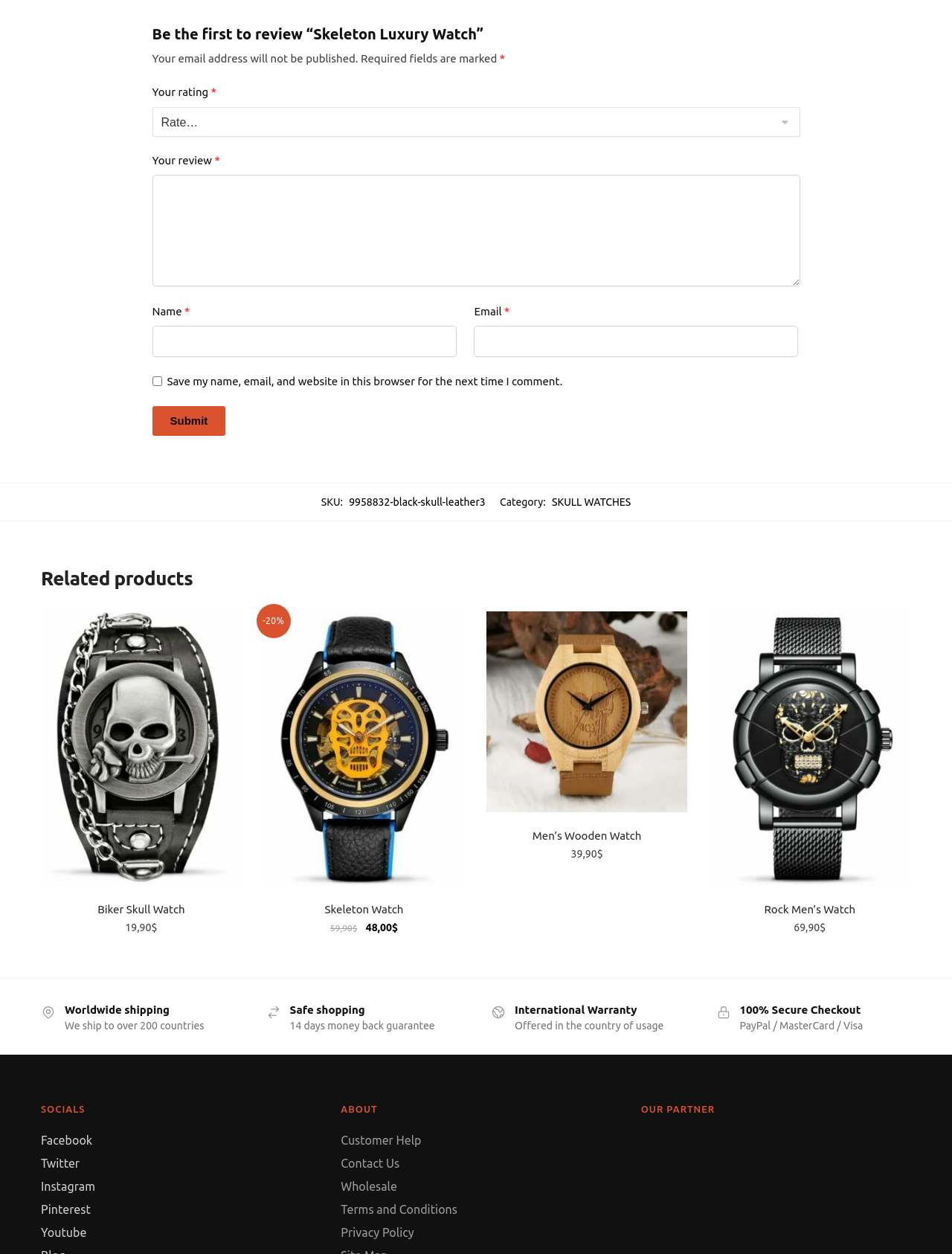Provide a one-word or one-phrase answer to the question:
What is the warranty offered for international purchases?

International Warranty